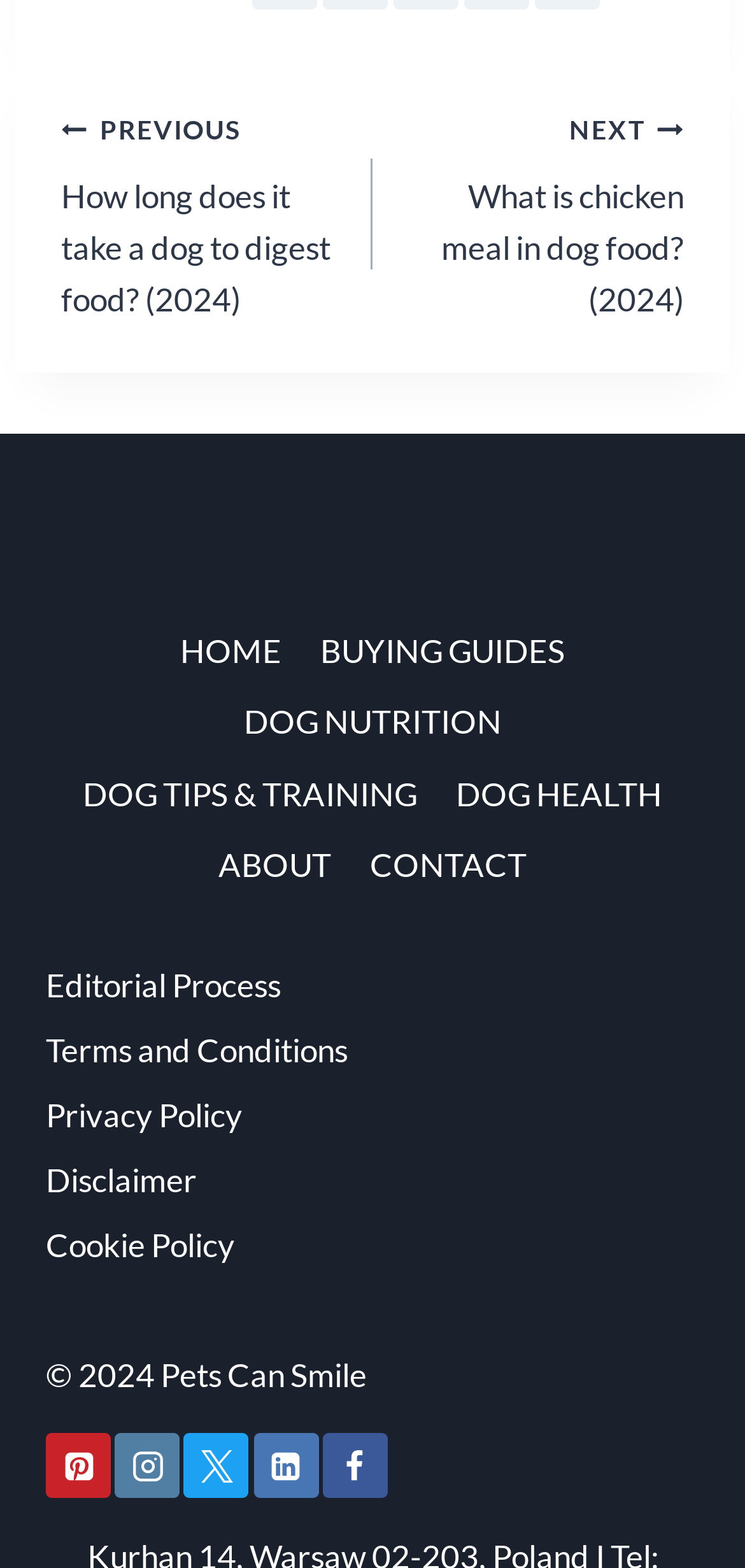Please find the bounding box coordinates of the element that you should click to achieve the following instruction: "go to home page". The coordinates should be presented as four float numbers between 0 and 1: [left, top, right, bottom].

[0.216, 0.392, 0.404, 0.438]